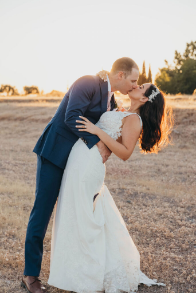Describe all the elements visible in the image meticulously.

In this romantic portrait, a bride and groom share an intimate kiss, radiating joy and love on their special day. The bride, adorned with intricate lace details on her wedding gown, holds the groom closely as they embrace amidst a picturesque outdoor setting. The golden hour light bathes the scene in a warm glow, highlighting the couple against a backdrop of softly blurred nature, including rolling hills and distant trees. This moment captures the essence of a Northern California wedding at the beautiful Catta Vadera Country Club, renowned for its stunning Spanish-style architecture and breathtaking views, making it an idyllic choice for unforgettable bridal and groom portraits.